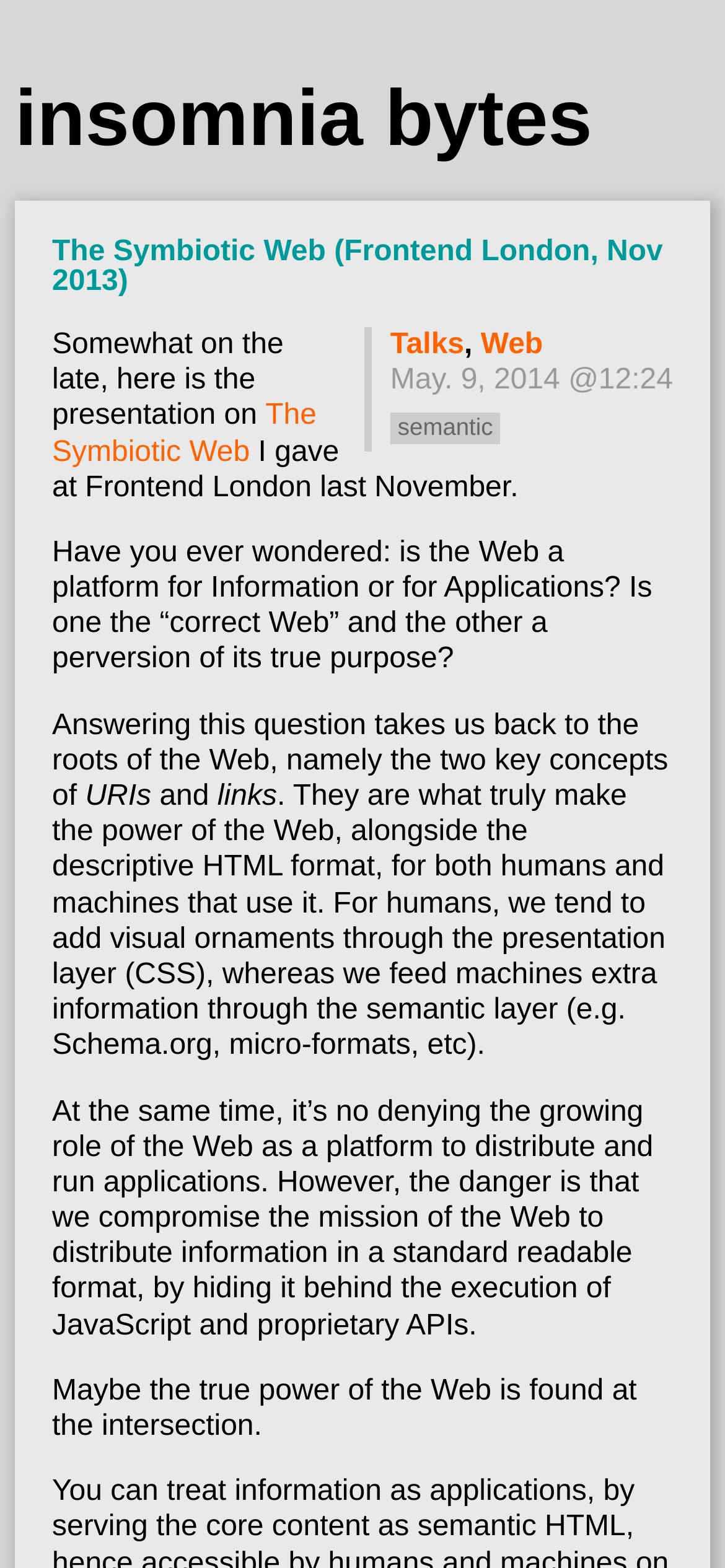Using the provided element description: "Web", determine the bounding box coordinates of the corresponding UI element in the screenshot.

[0.663, 0.21, 0.749, 0.23]